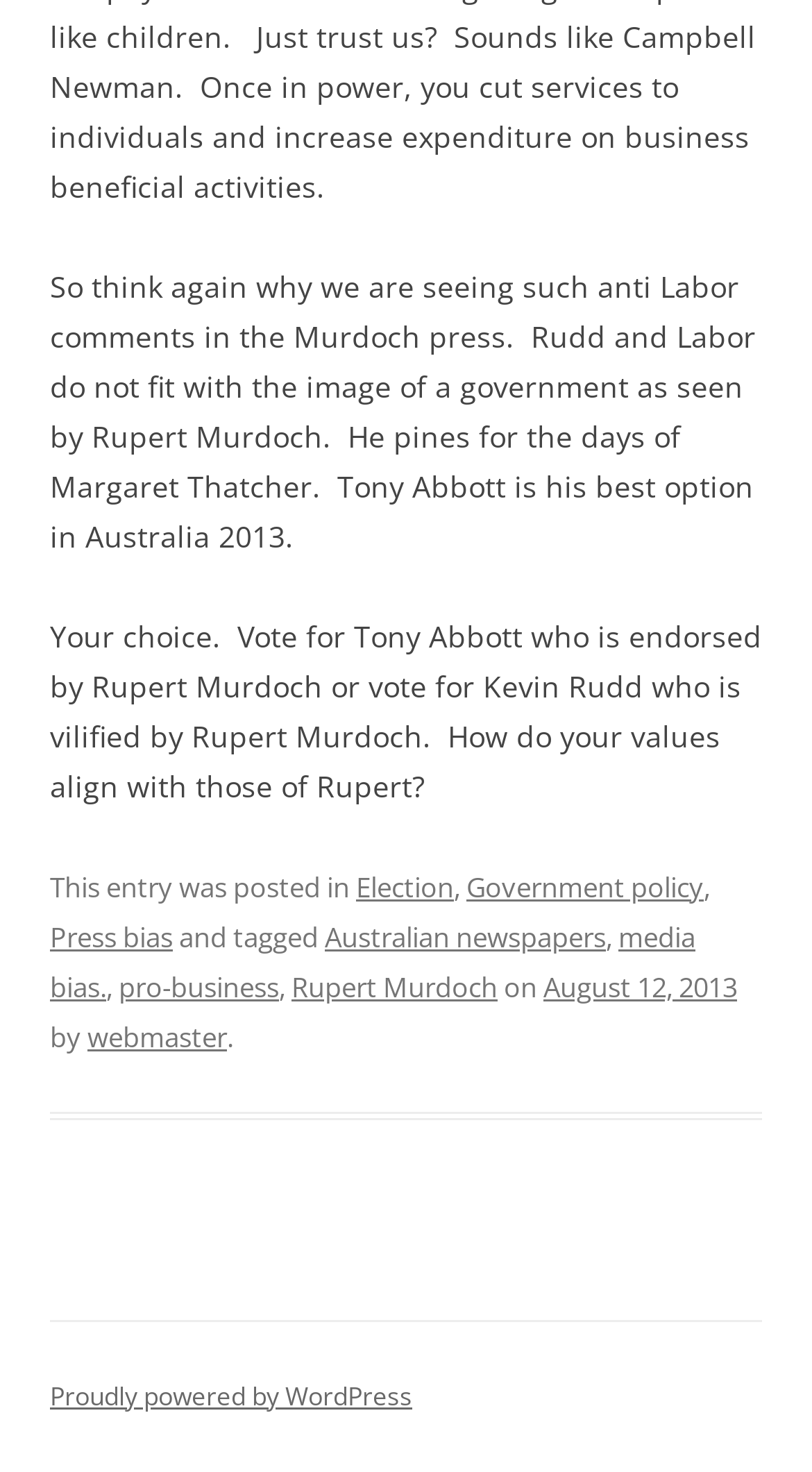What is the name of the person endorsed by Rupert Murdoch?
Look at the screenshot and give a one-word or phrase answer.

Tony Abbott